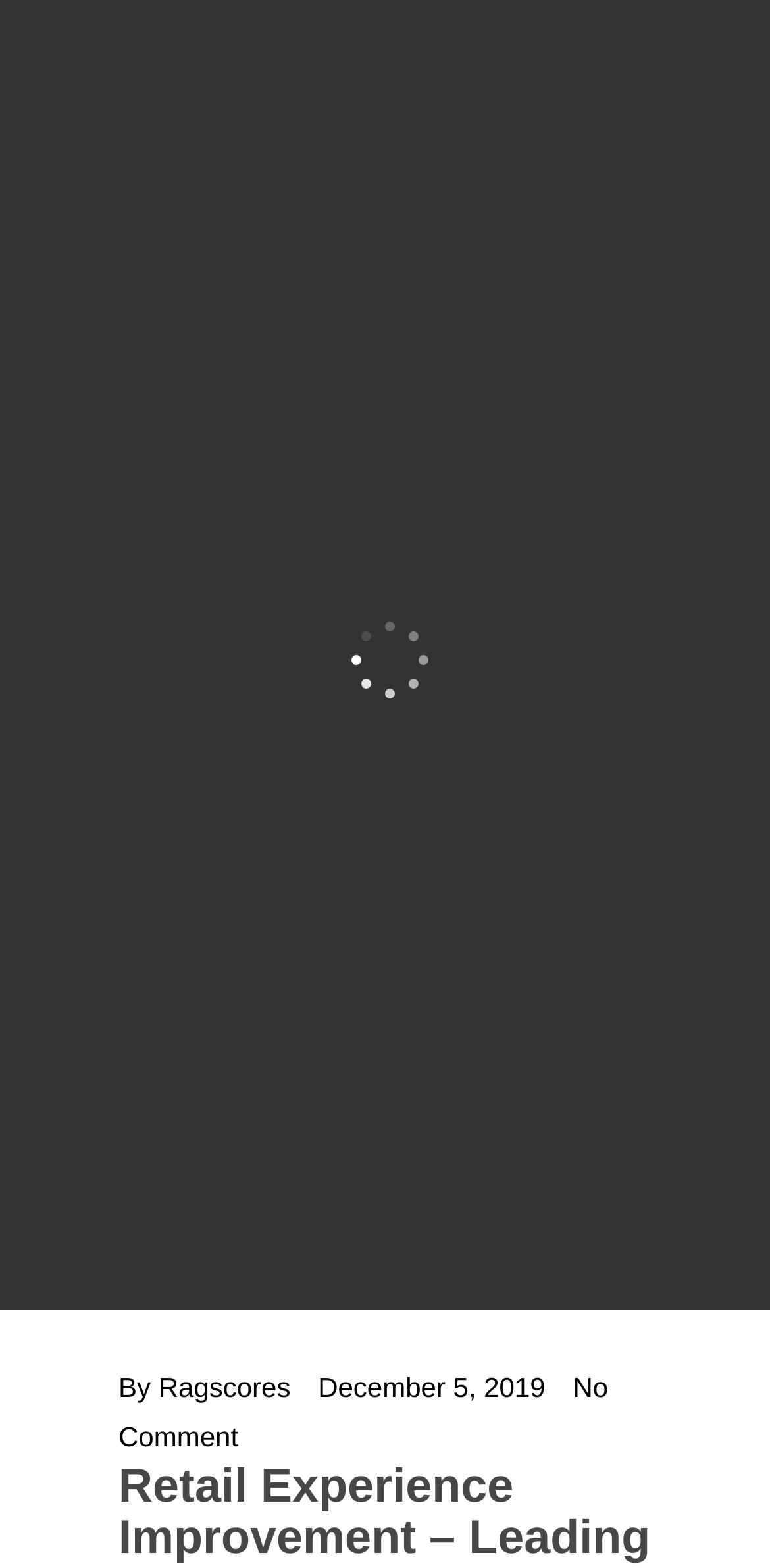What is the date mentioned on the webpage?
Provide a concise answer using a single word or phrase based on the image.

December 5, 2019